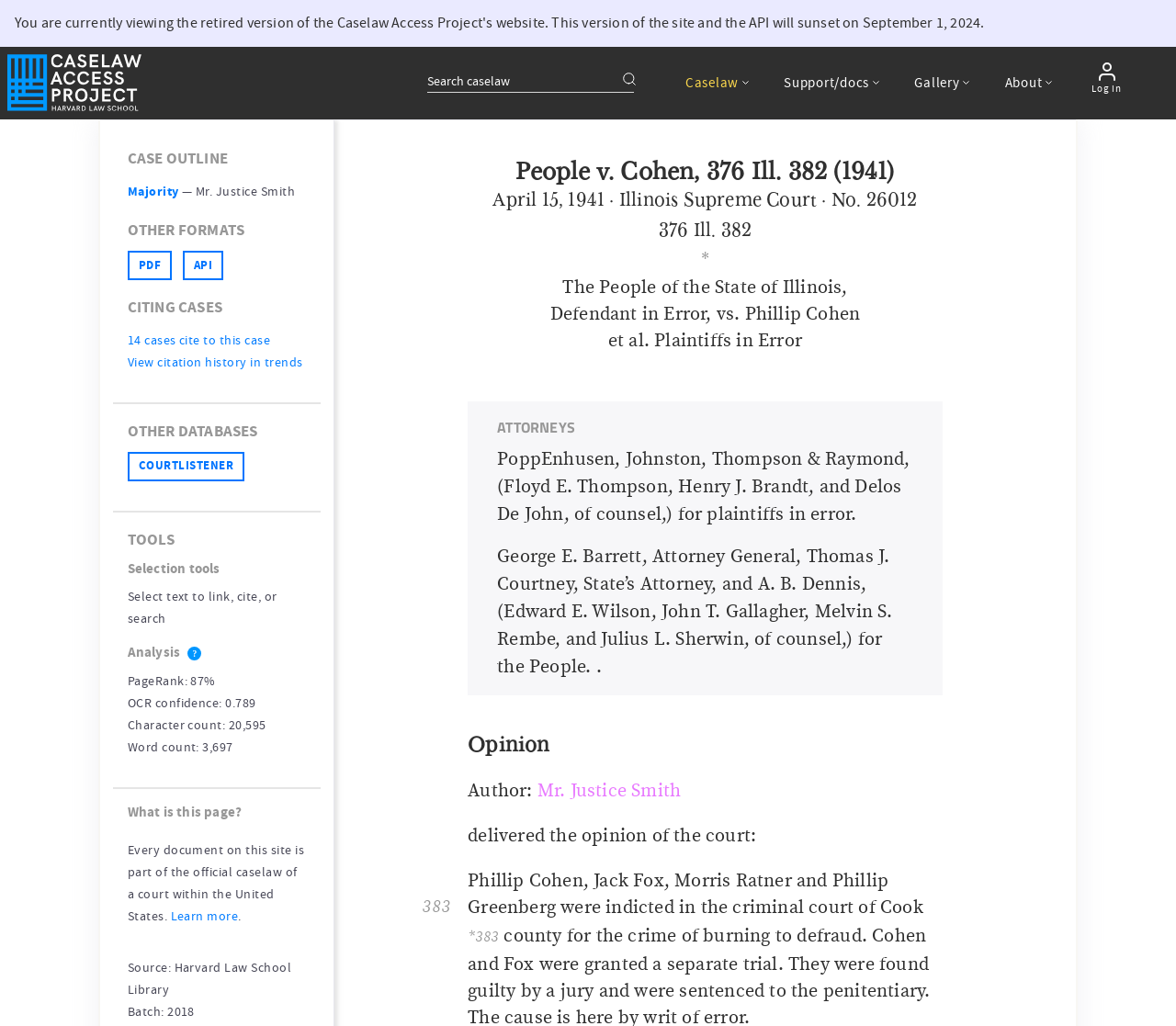Can you show the bounding box coordinates of the region to click on to complete the task described in the instruction: "Go to Caselaw Access Project Home"?

[0.006, 0.053, 0.12, 0.109]